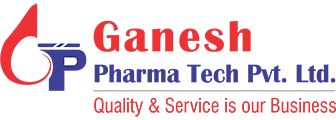What is the tagline of Ganesh Pharma Tech Pvt. Ltd.?
Using the details shown in the screenshot, provide a comprehensive answer to the question.

The tagline 'Quality & Service is our Business' is written below the company name, emphasizing their commitment to high standards and customer satisfaction.